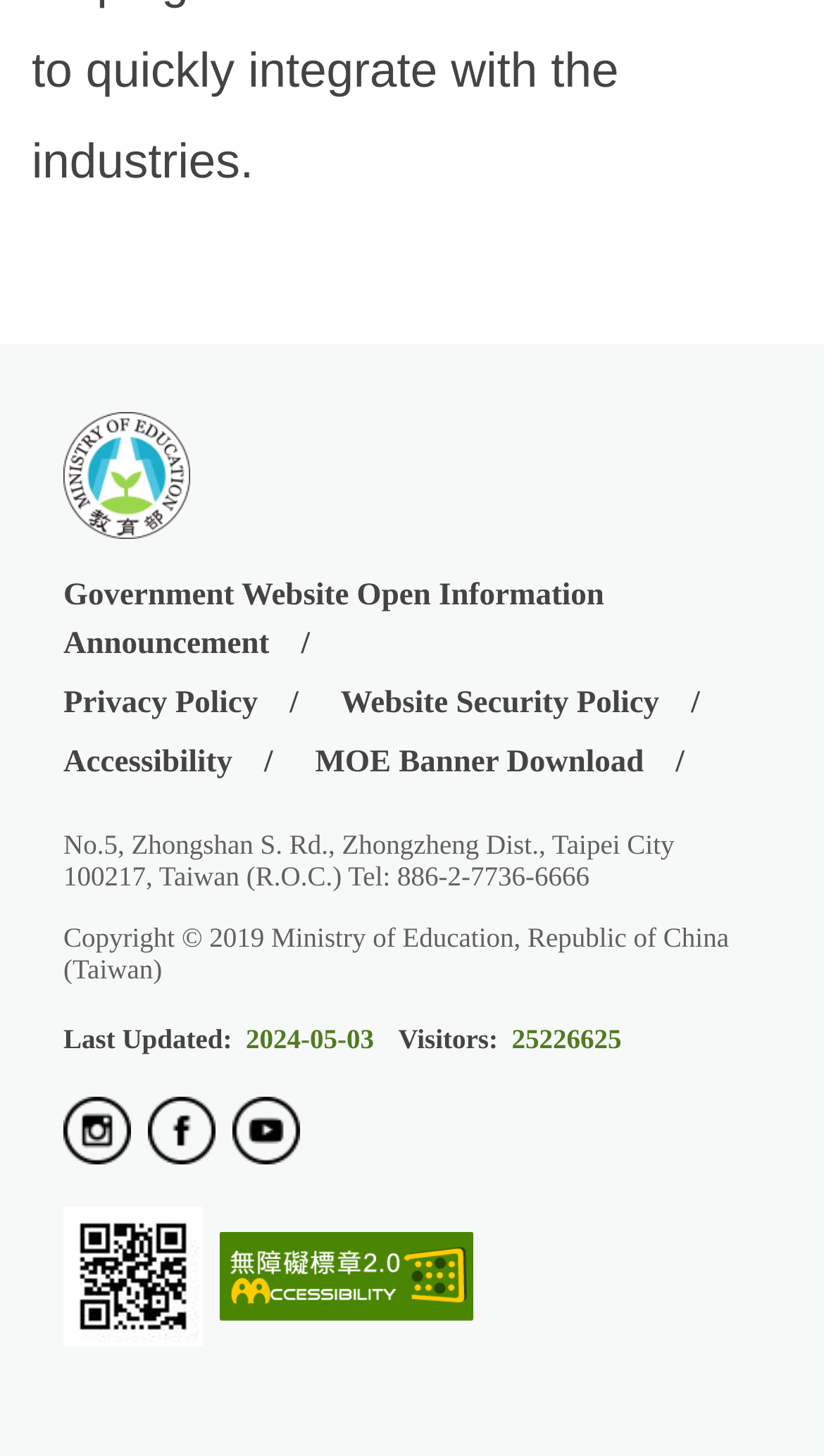Please identify the bounding box coordinates of the element that needs to be clicked to execute the following command: "Visit the About Us page". Provide the bounding box using four float numbers between 0 and 1, formatted as [left, top, right, bottom].

None